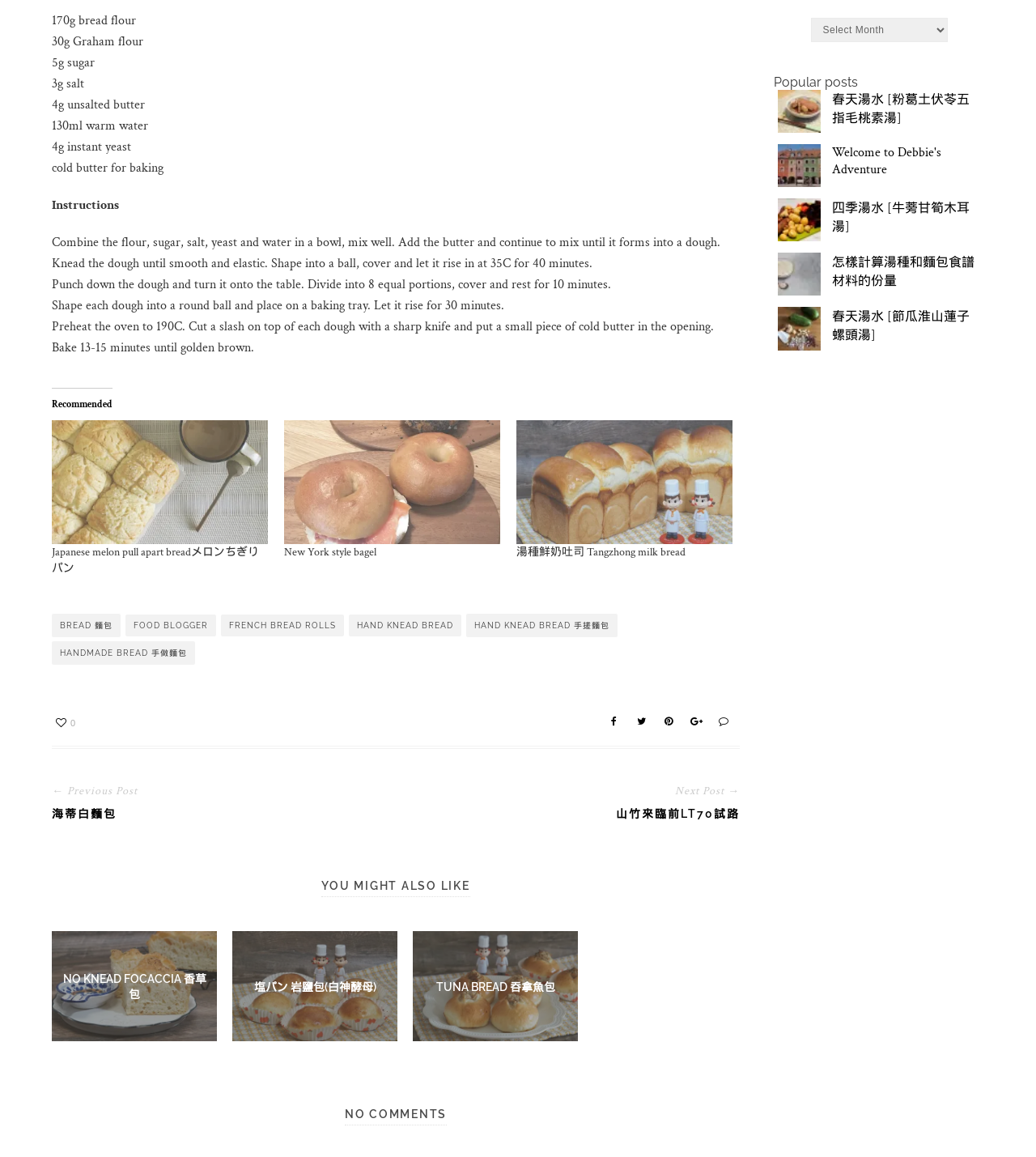Using the element description: "Tuna Bread 吞拿魚包", determine the bounding box coordinates for the specified UI element. The coordinates should be four float numbers between 0 and 1, [left, top, right, bottom].

[0.406, 0.846, 0.55, 0.859]